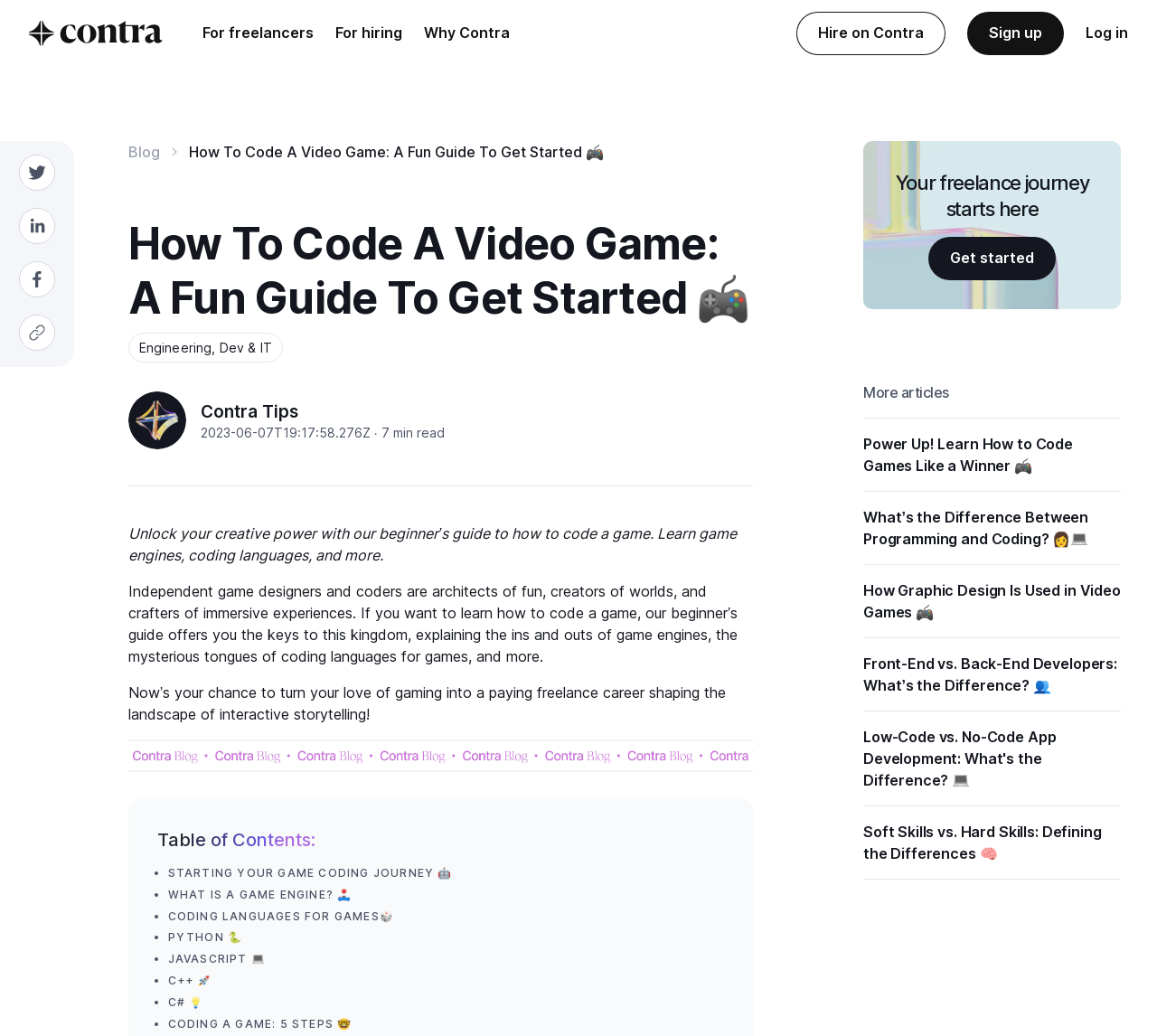For the given element description JavaScript 💻, determine the bounding box coordinates of the UI element. The coordinates should follow the format (top-left x, top-left y, bottom-right x, bottom-right y) and be within the range of 0 to 1.

[0.145, 0.919, 0.227, 0.933]